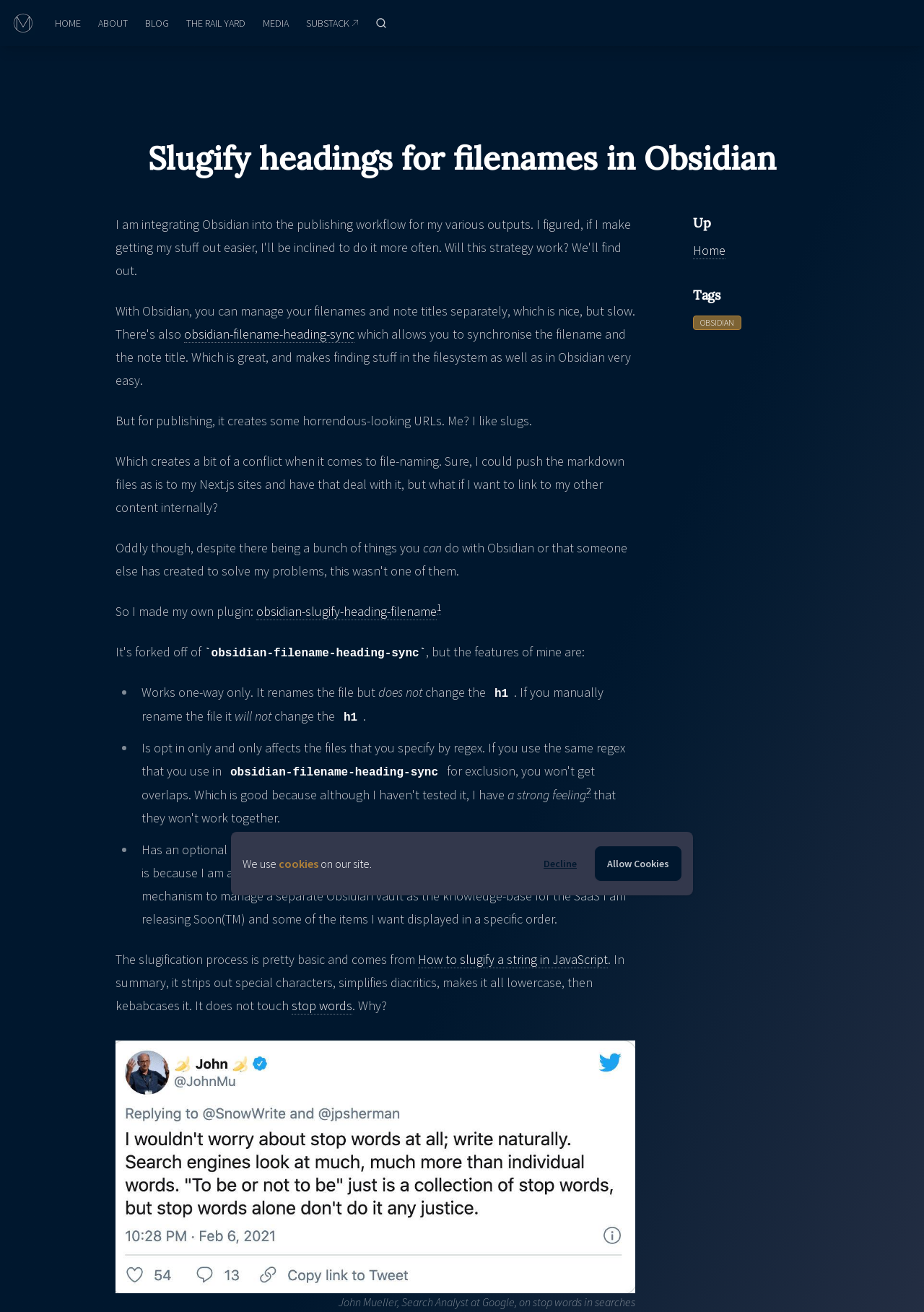Locate the bounding box coordinates of the segment that needs to be clicked to meet this instruction: "Click the Search button".

[0.398, 0.006, 0.427, 0.03]